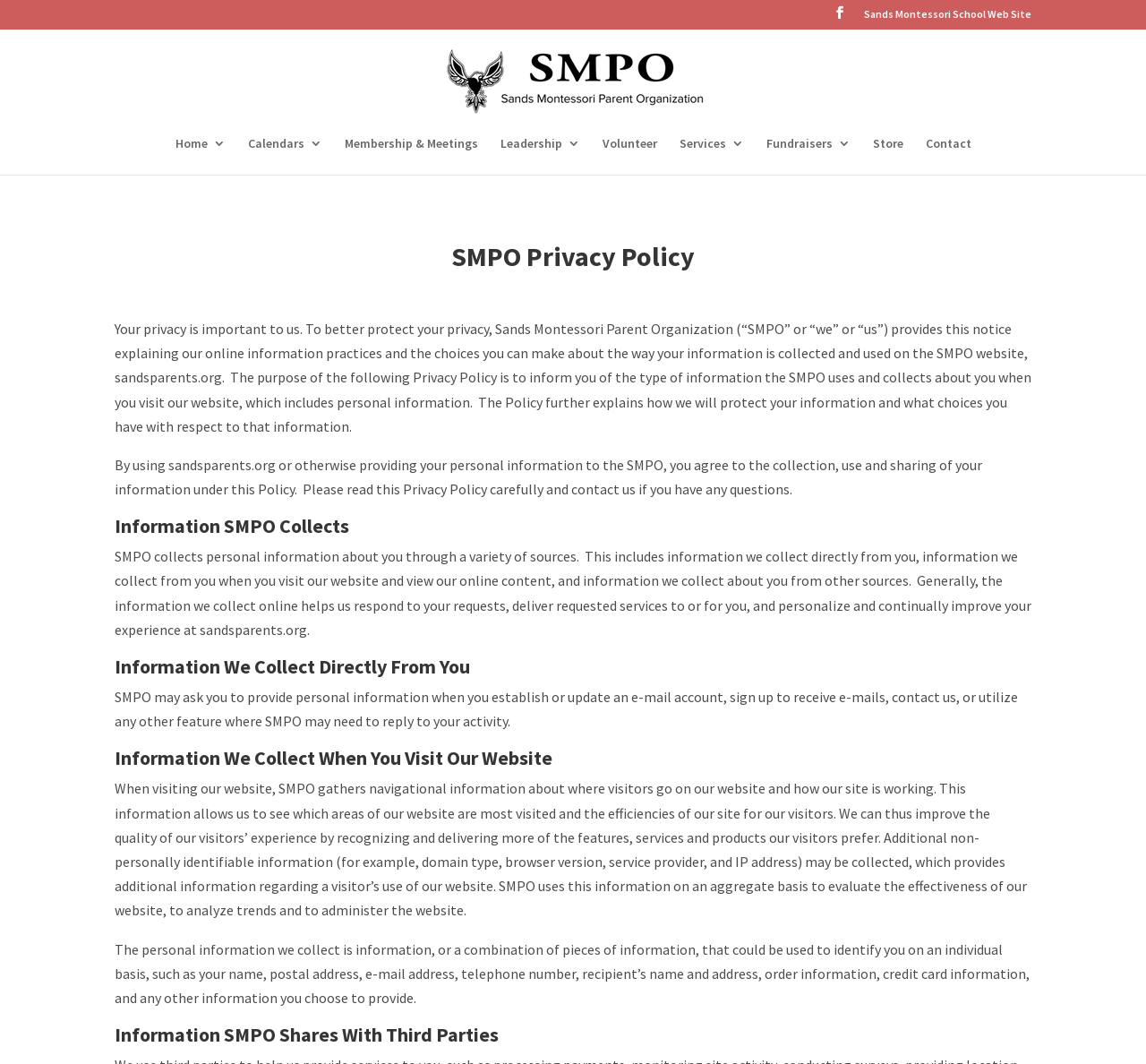Please locate the clickable area by providing the bounding box coordinates to follow this instruction: "Visit the Store".

[0.761, 0.128, 0.788, 0.164]